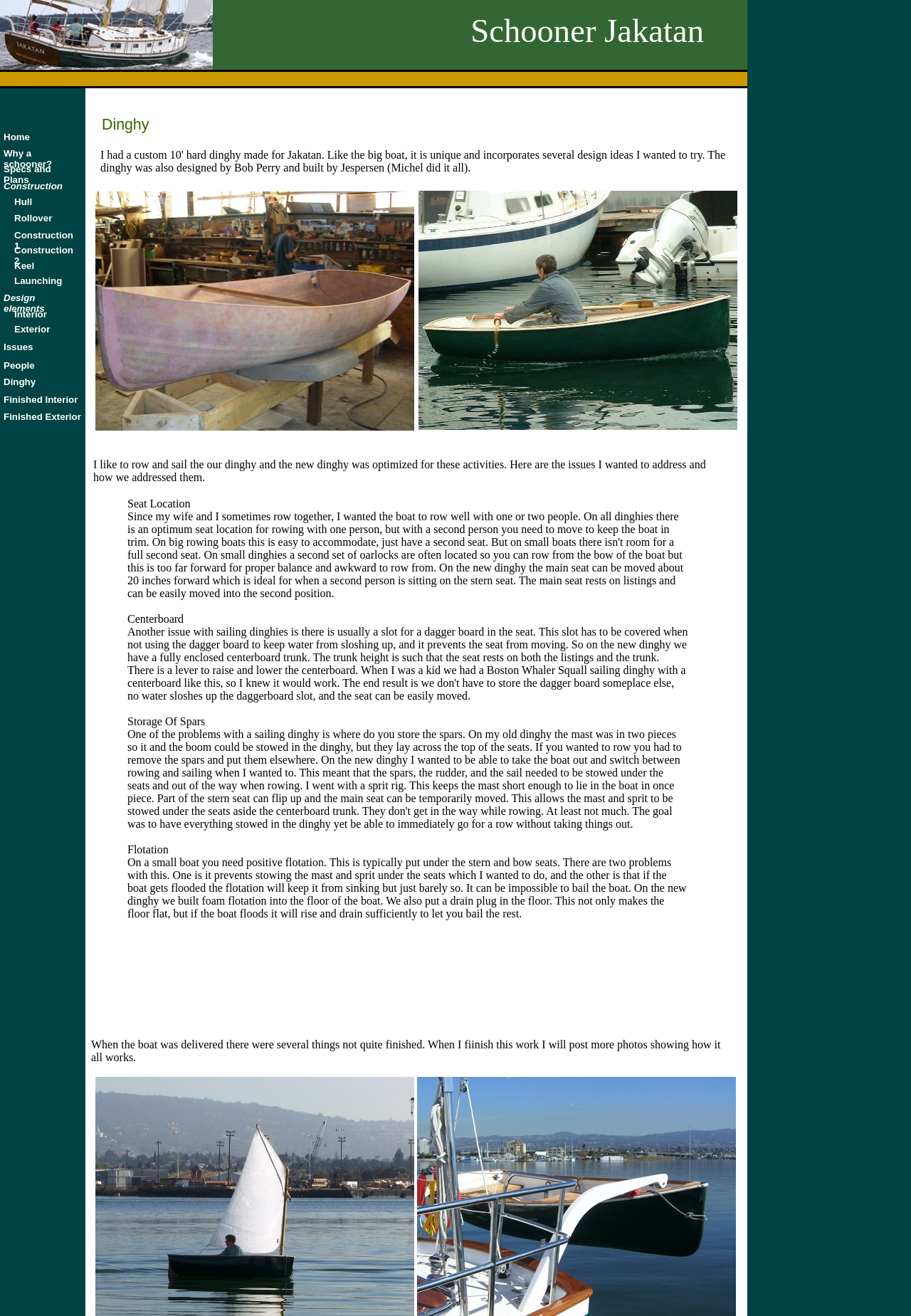Please give a one-word or short phrase response to the following question: 
How many links are there in the webpage?

15